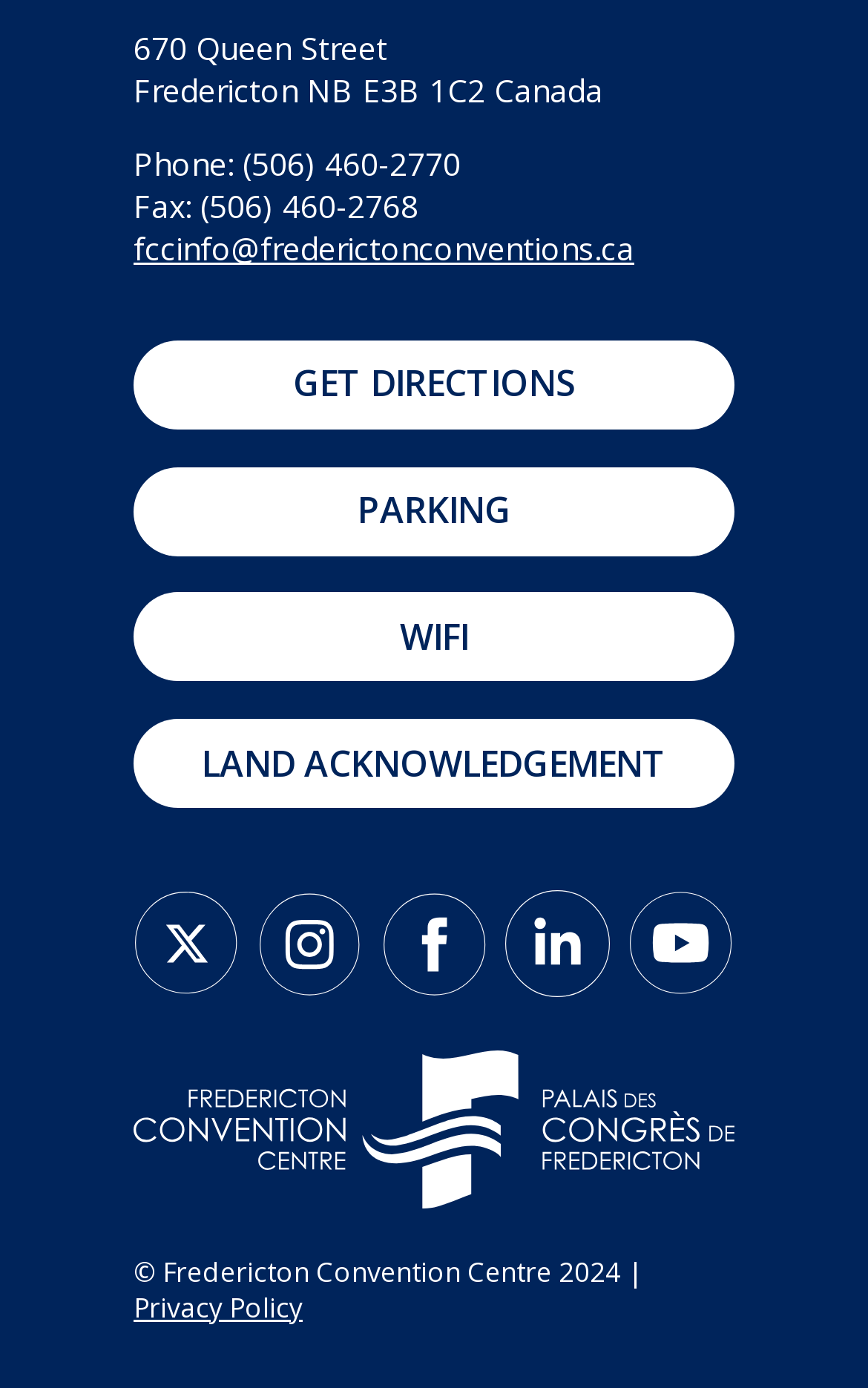Please identify the bounding box coordinates of the clickable area that will allow you to execute the instruction: "Get directions".

[0.154, 0.245, 0.846, 0.309]